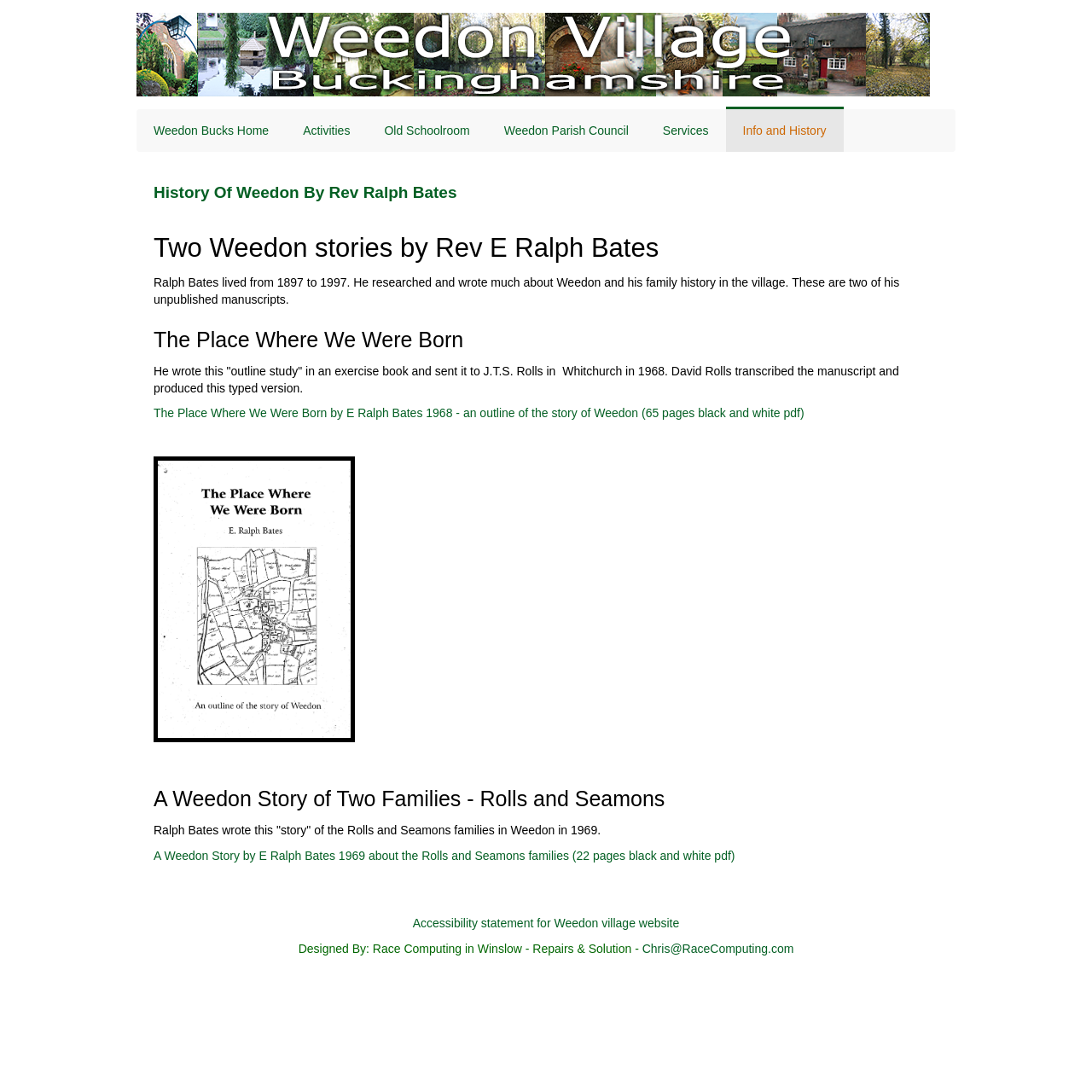What is the primary heading on this webpage?

Two Weedon stories by Rev E Ralph Bates